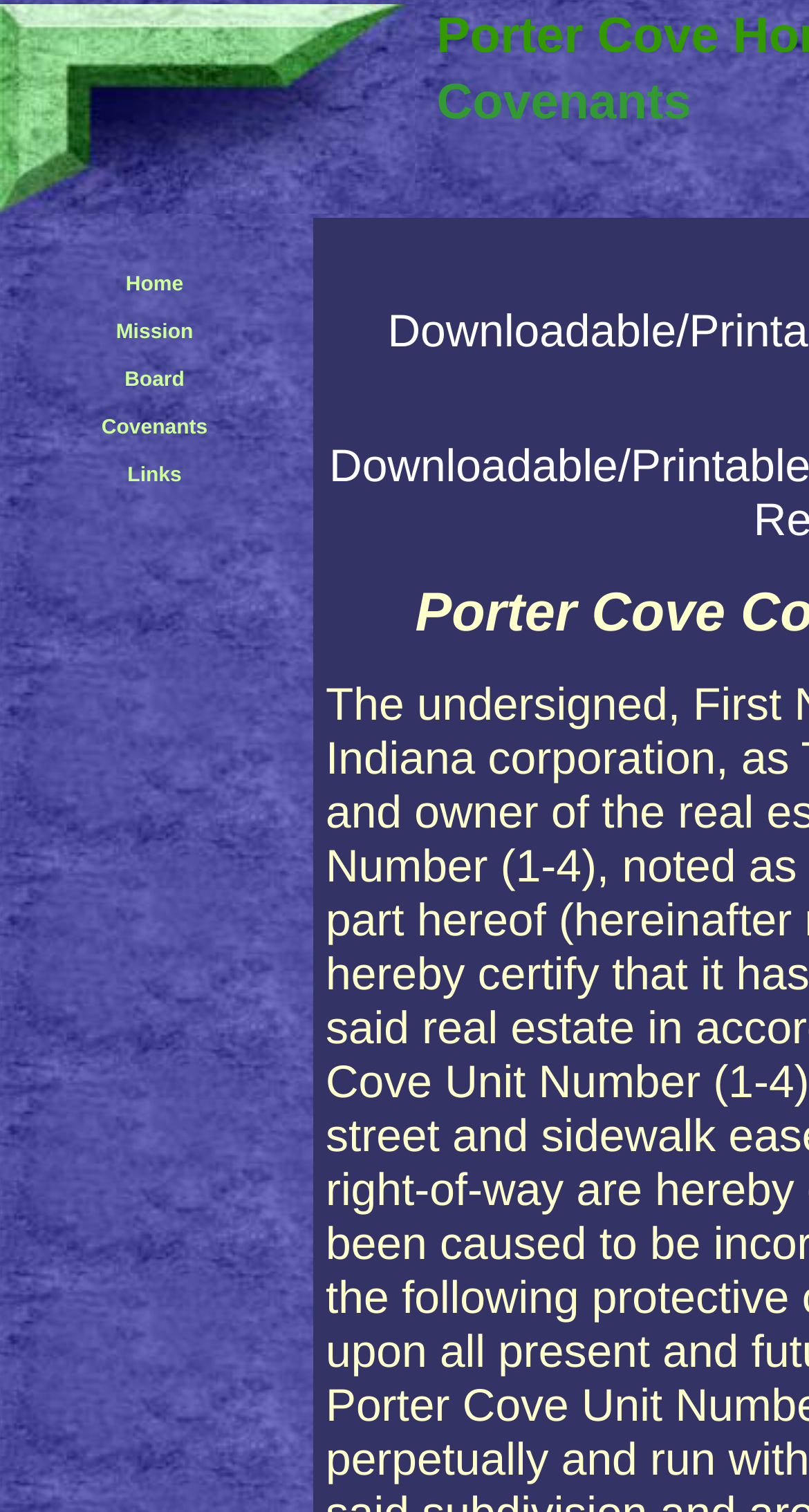Respond with a single word or phrase for the following question: 
How many table rows are in the 'Home Mission Board Covenants Links' section?

5